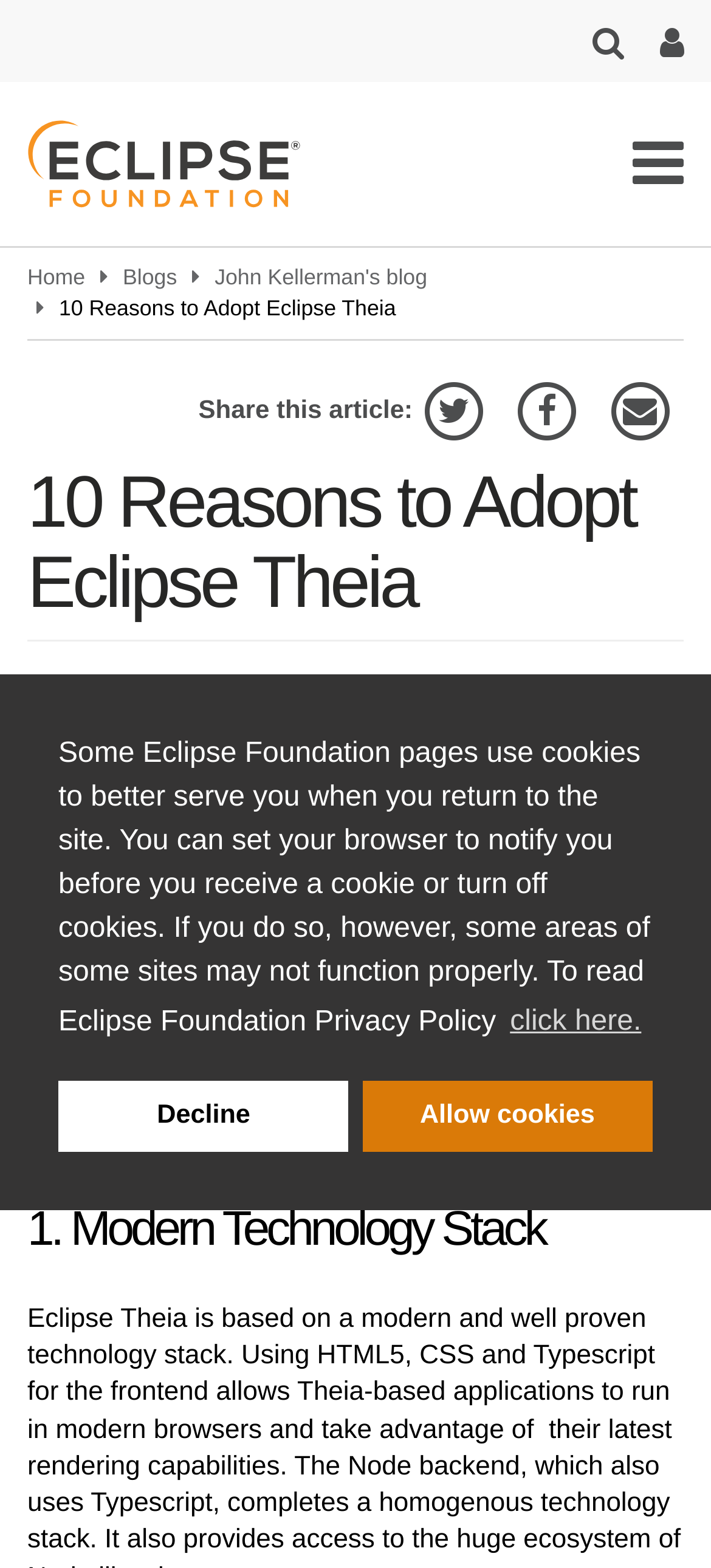Please find the bounding box coordinates of the section that needs to be clicked to achieve this instruction: "Click the Eclipse Foundation link".

[0.038, 0.076, 0.5, 0.133]